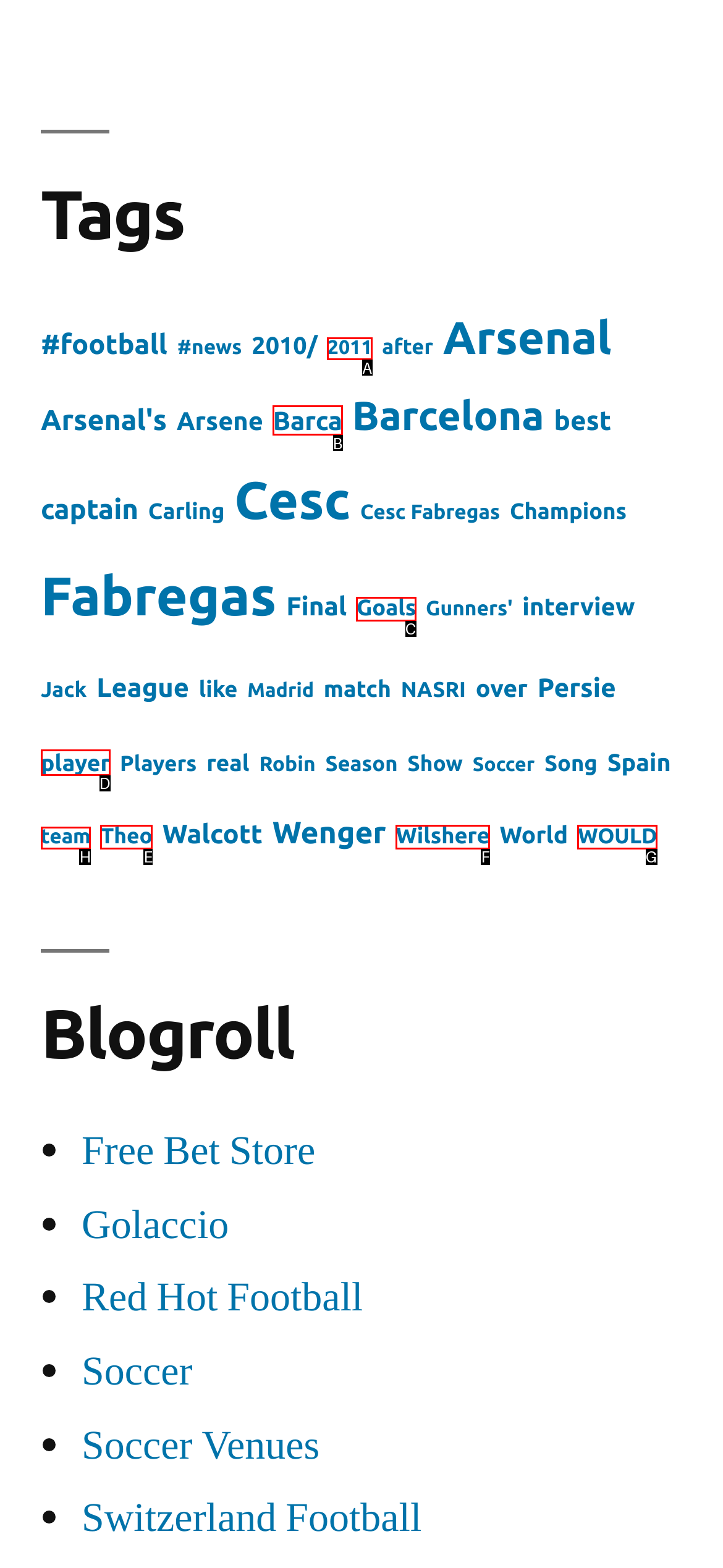Determine the HTML element that best matches this description: player from the given choices. Respond with the corresponding letter.

D